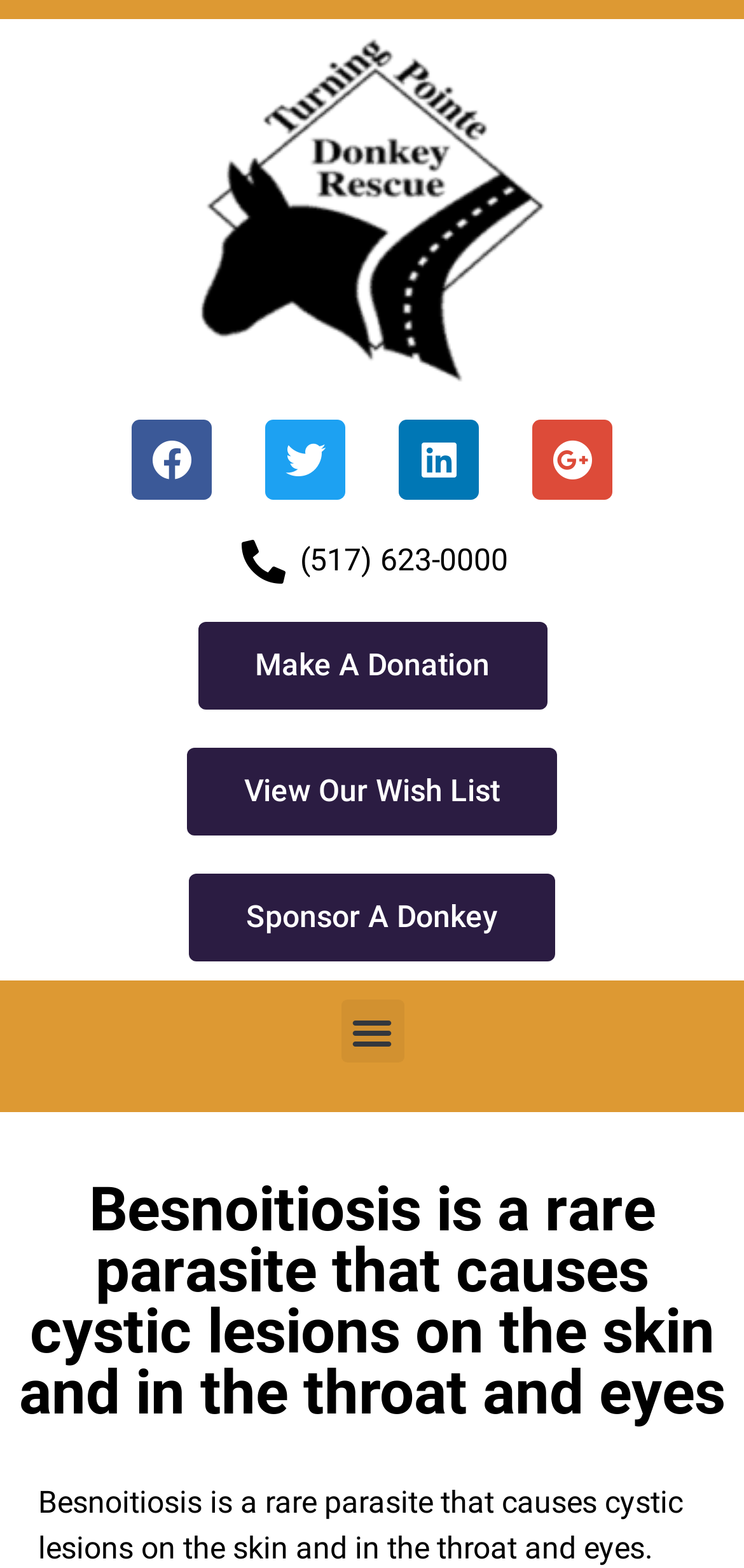Provide an in-depth caption for the elements present on the webpage.

The webpage is about Besnoitiosis, a rare parasite that causes cystic lesions on the skin and in the throat and eyes, and is related to Turning Pointe Donkey Rescue. 

At the top of the page, there are five social media links, including Facebook, Twitter, Linkedin, and Google-plus, aligned horizontally and centered. Below these links, there is a phone number, (517) 623-0000, stretching across the page. 

Underneath the phone number, there are three donation-related links: "Make A Donation", "View Our Wish List", and "Sponsor A Donkey", which are also aligned horizontally and centered. 

On the right side of the page, there is a "Menu Toggle" button. 

The main content of the page is a heading that repeats the title "Besnoitiosis is a rare parasite that causes cystic lesions on the skin and in the throat and eyes", which occupies most of the page's width and is located near the bottom.